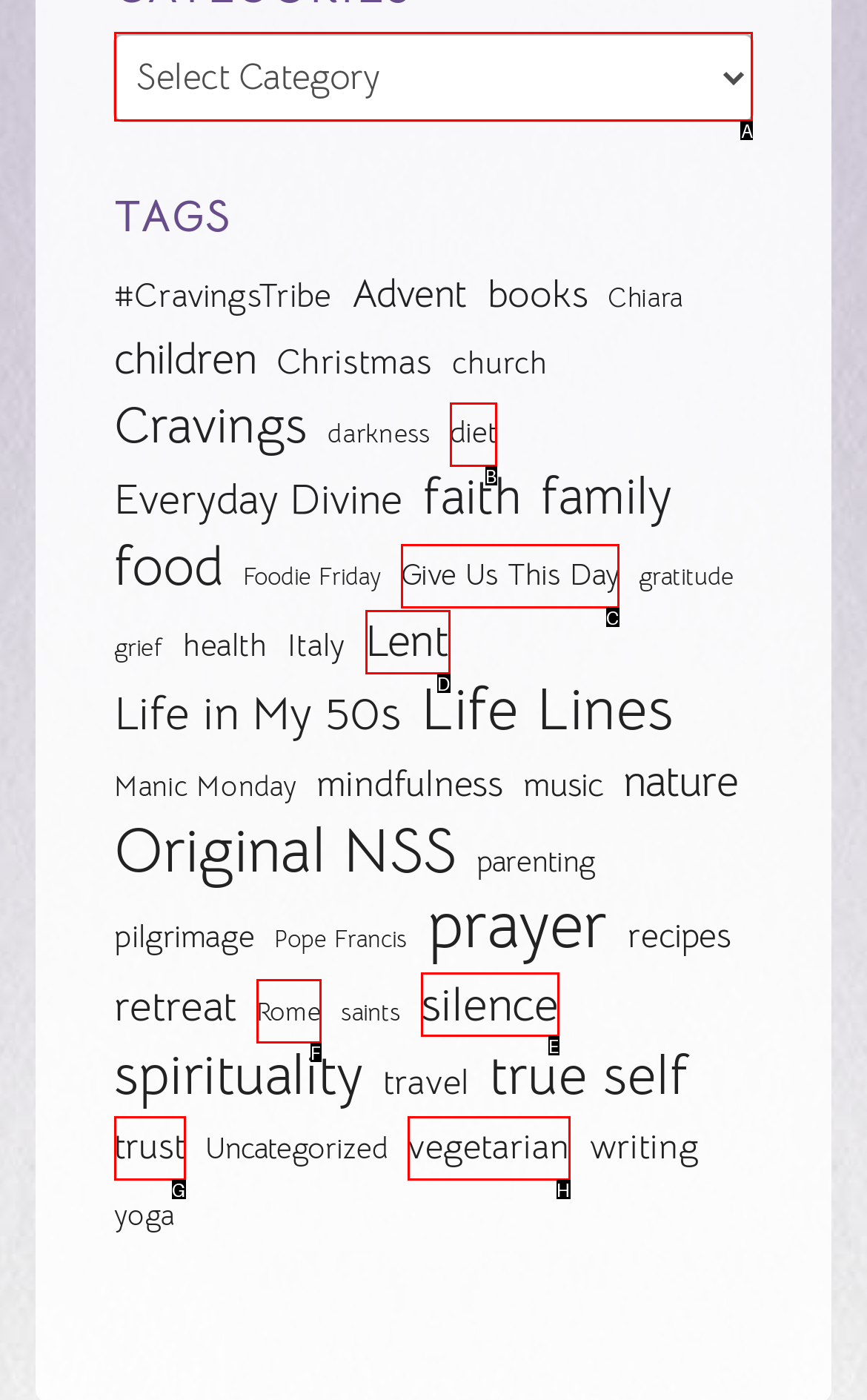From the given choices, determine which HTML element matches the description: Give Us This Day. Reply with the appropriate letter.

C